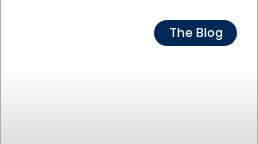What is the purpose of the button?
Using the image as a reference, answer the question with a short word or phrase.

To explore further content